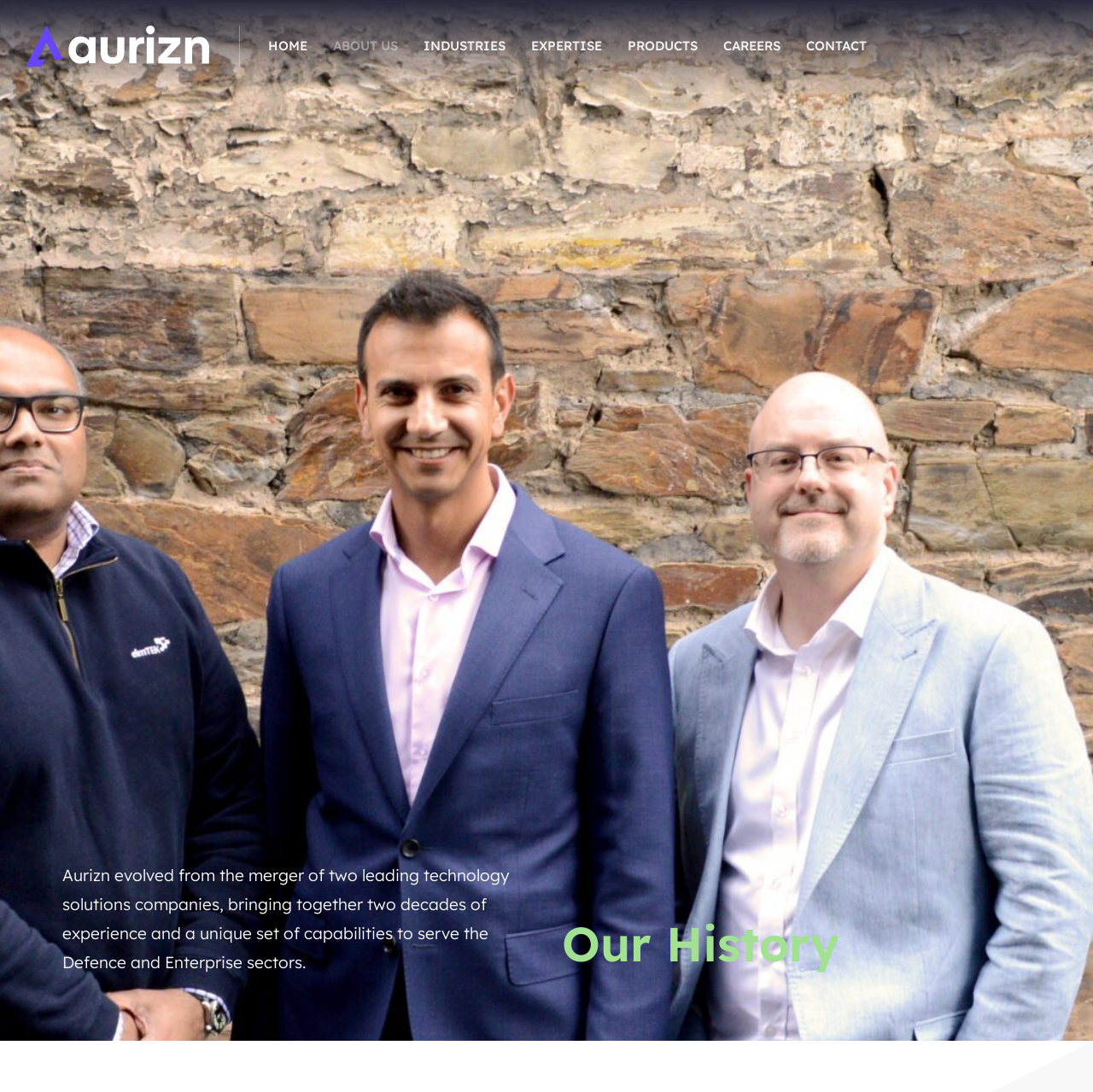Provide a thorough description of this webpage.

The webpage is about Aurizn, a technology solutions company. At the top left corner, there is a purple logo of Aurizn, which is also a link. Next to the logo, there is a navigation menu with seven links: HOME, ABOUT US, INDUSTRIES, EXPERTISE, PRODUCTS, CAREERS, and CONTACT, arranged horizontally from left to right.

Below the navigation menu, there is a paragraph of text that describes the company's history, stating that Aurizn evolved from the merger of two leading technology solutions companies, bringing together two decades of experience and a unique set of capabilities to serve the Defence and Enterprise sectors.

Further down, there is a heading titled "Our History", which is centered on the page.